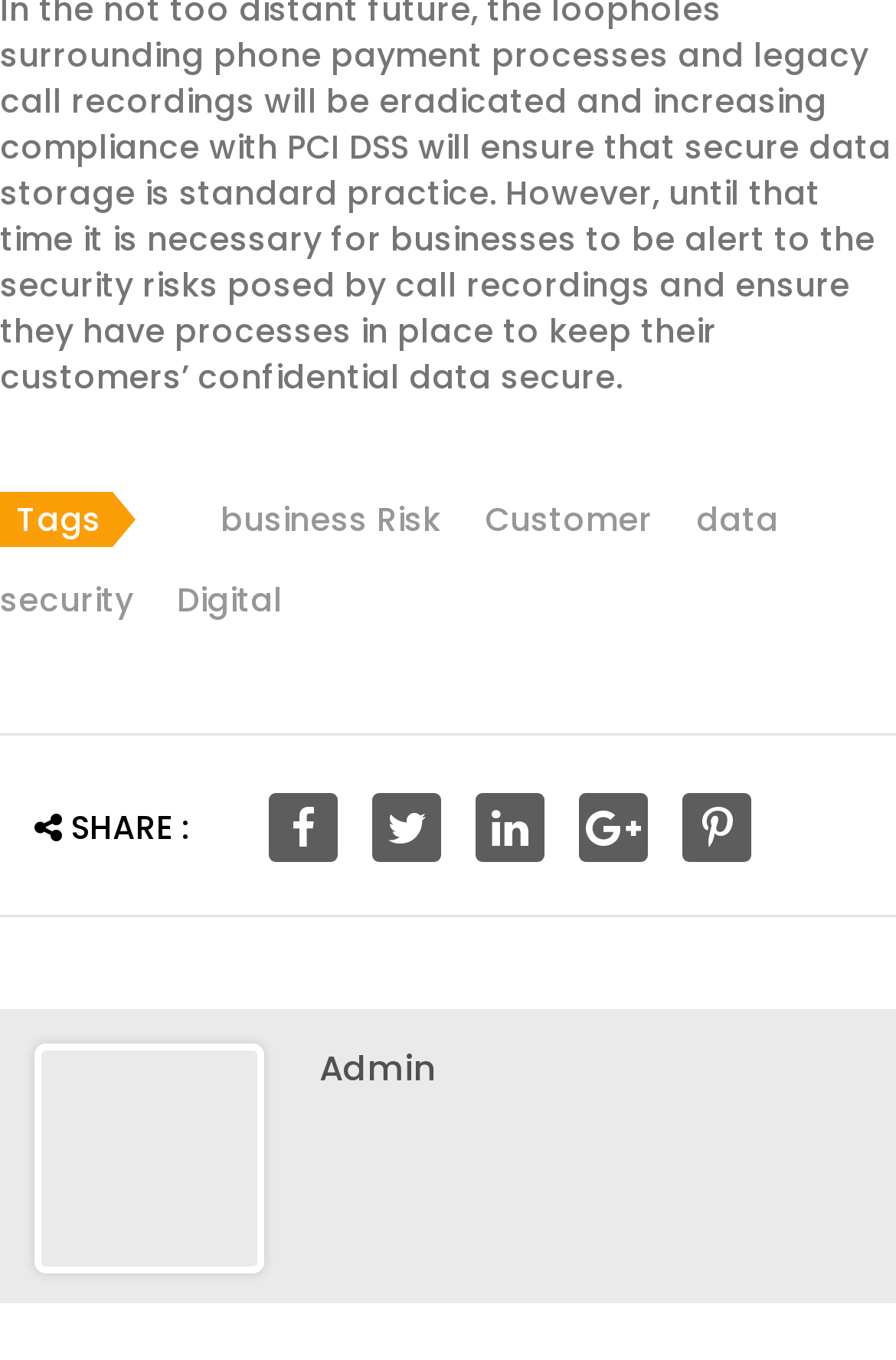Respond to the question below with a single word or phrase:
How many links are there in the top section?

4